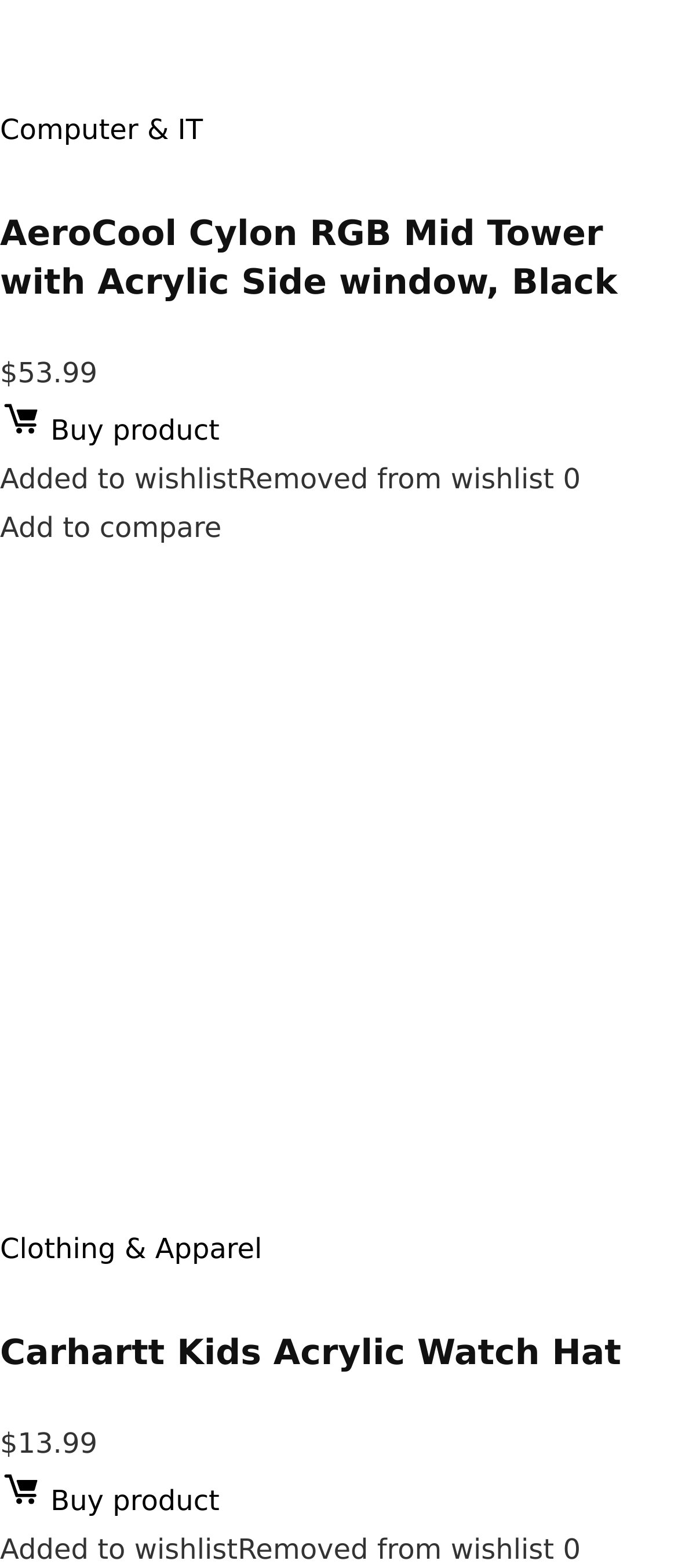How many products are displayed on this page?
Please provide a single word or phrase in response based on the screenshot.

2